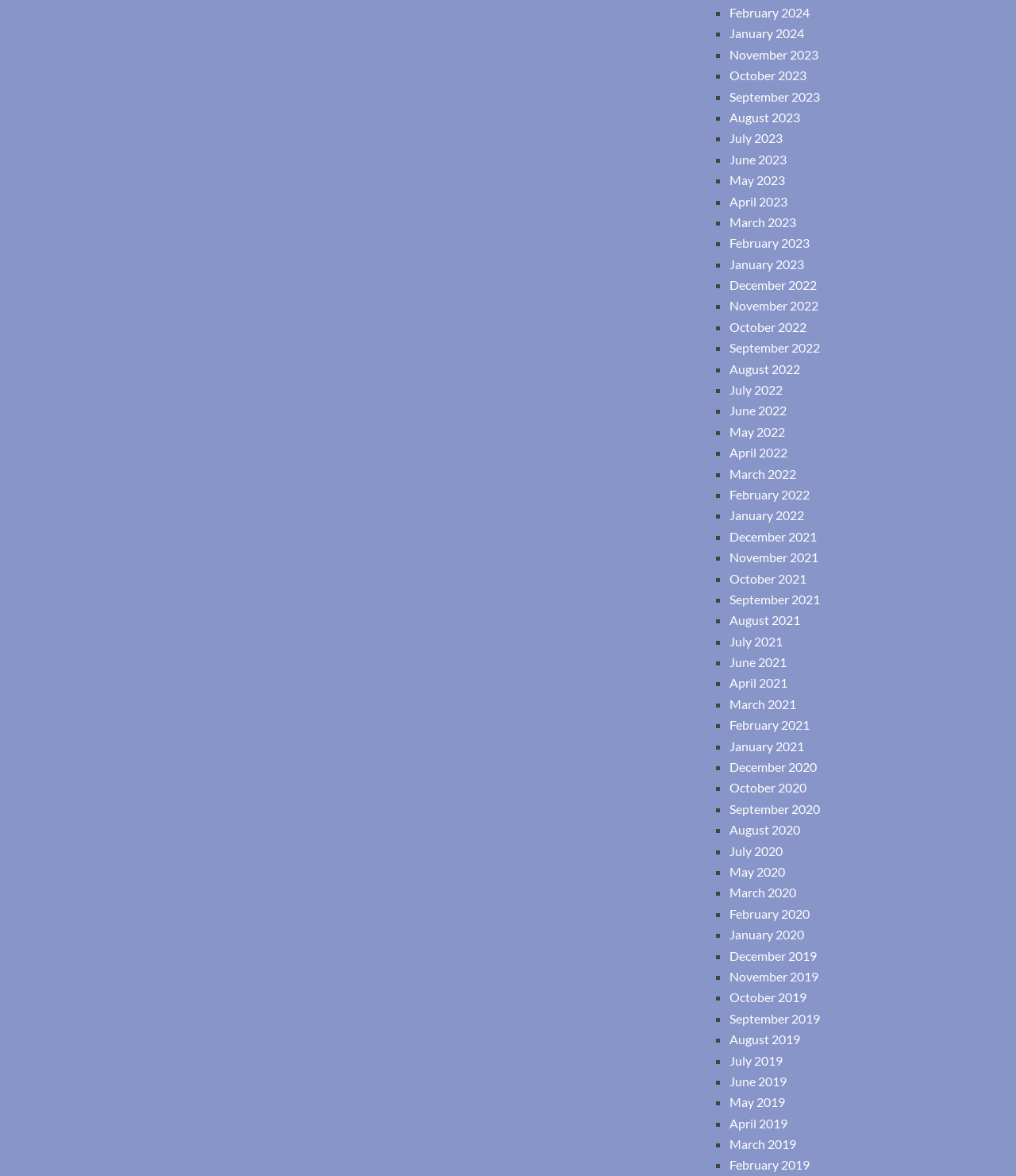Can you find the bounding box coordinates for the element that needs to be clicked to execute this instruction: "Click on the '3 exercise machines you can use to get in shape at home' link"? The coordinates should be given as four float numbers between 0 and 1, i.e., [left, top, right, bottom].

None